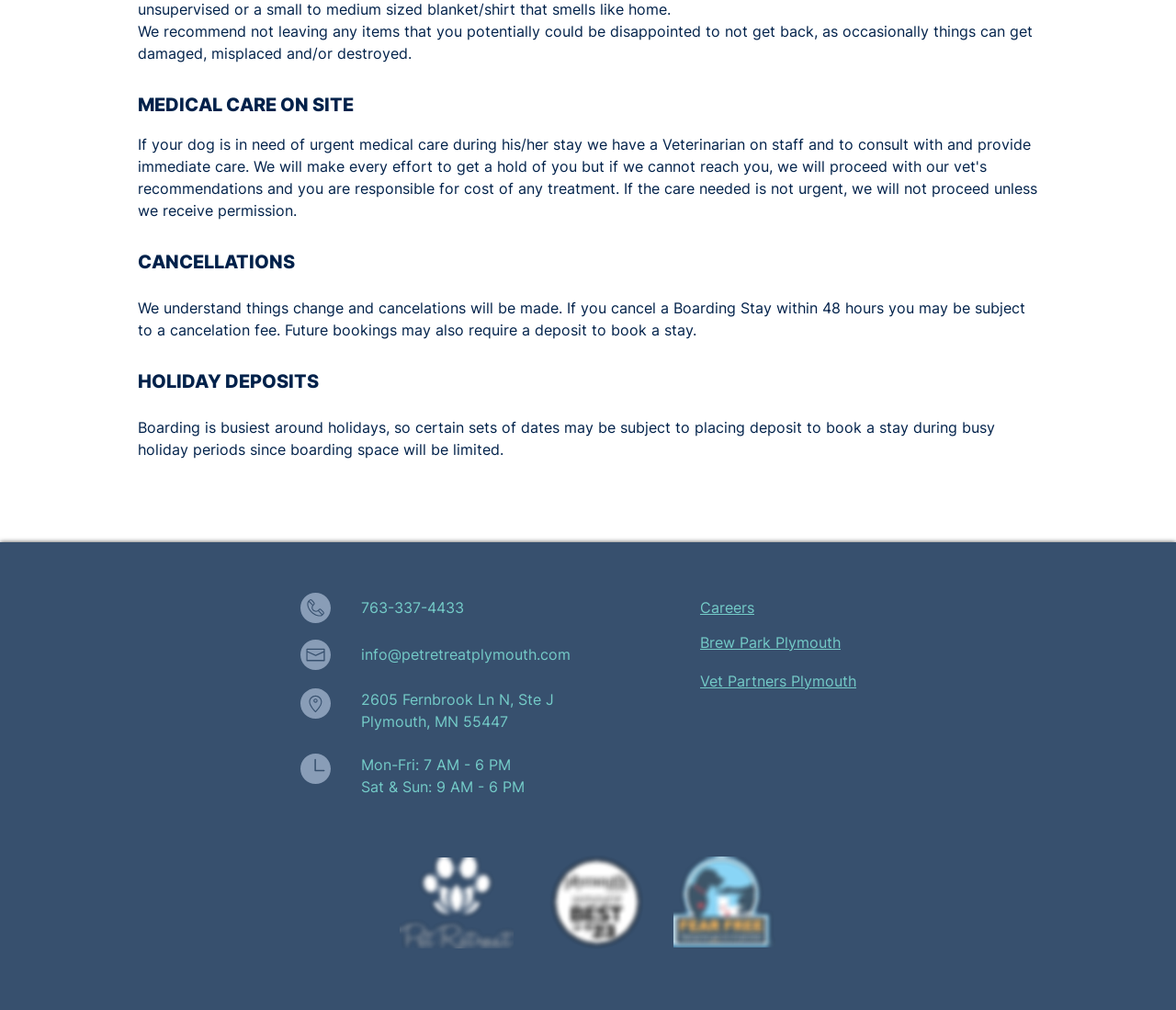What happens if you cancel a Boarding Stay within 48 hours?
Answer the question with as much detail as you can, using the image as a reference.

The webpage states that if you cancel a Boarding Stay within 48 hours, you may be subject to a cancelation fee. This implies that there is a penalty for canceling a boarding stay on short notice.